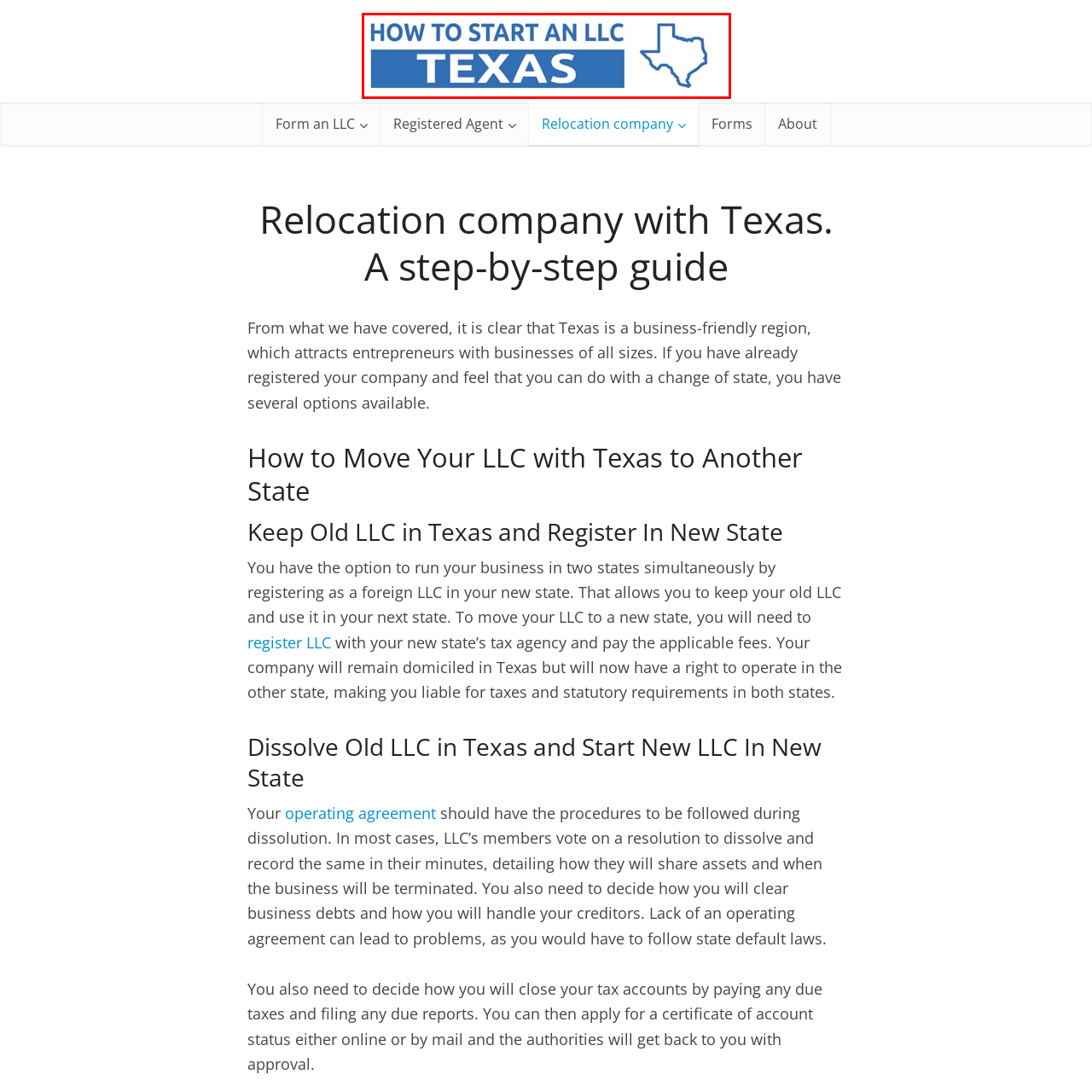What color is the bold text?
Examine the image highlighted by the red bounding box and answer briefly with one word or a short phrase.

Blue